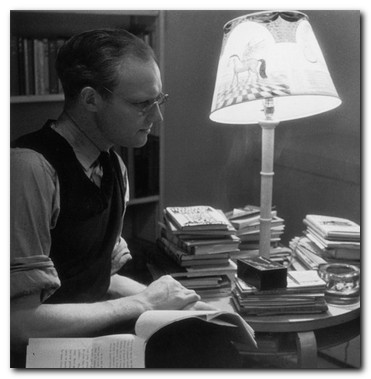What is the color scheme of the image?
Refer to the image and provide a concise answer in one word or phrase.

Black and white